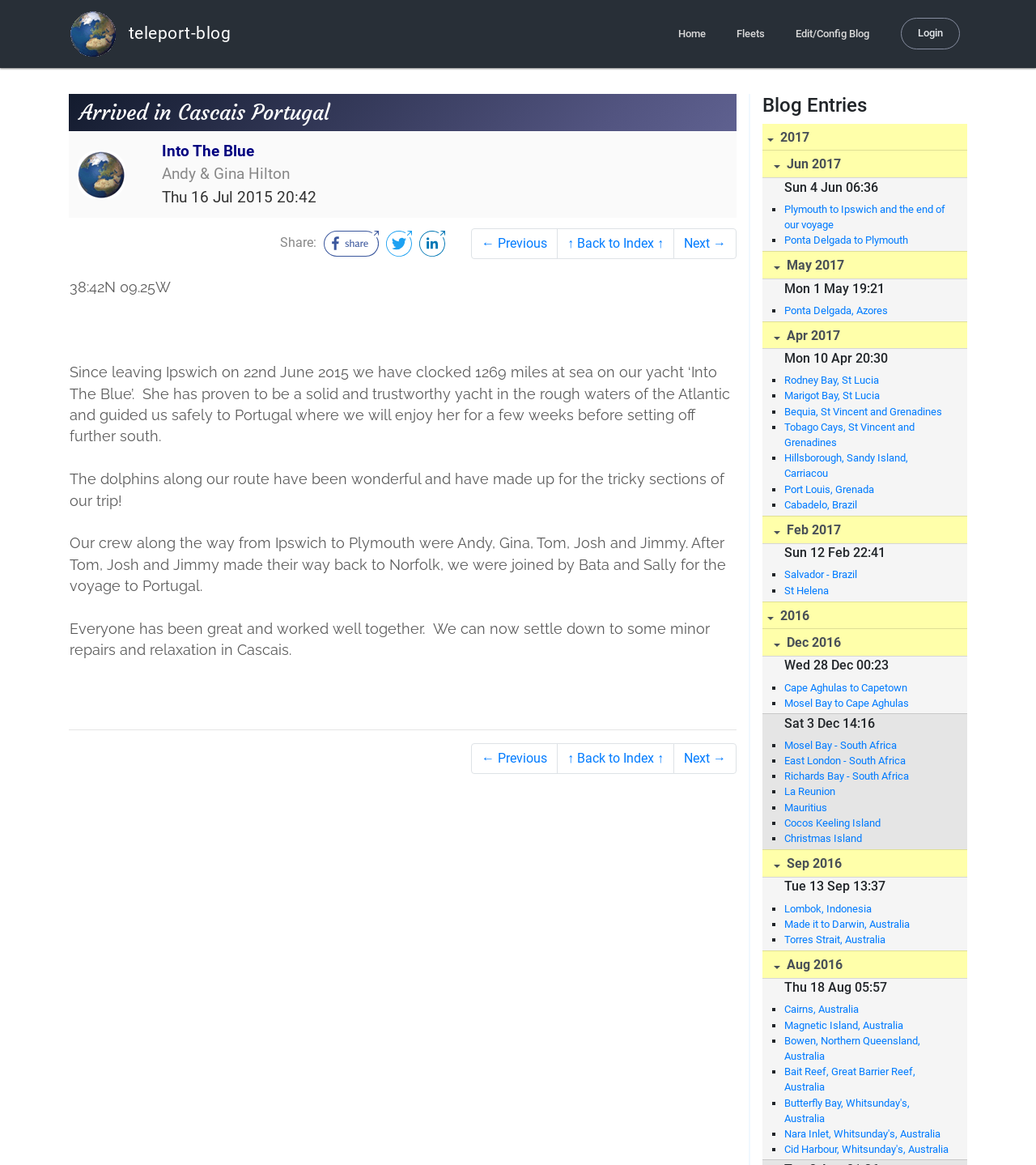Please give the bounding box coordinates of the area that should be clicked to fulfill the following instruction: "Click on the 'Fleets' link". The coordinates should be in the format of four float numbers from 0 to 1, i.e., [left, top, right, bottom].

[0.703, 0.0, 0.746, 0.058]